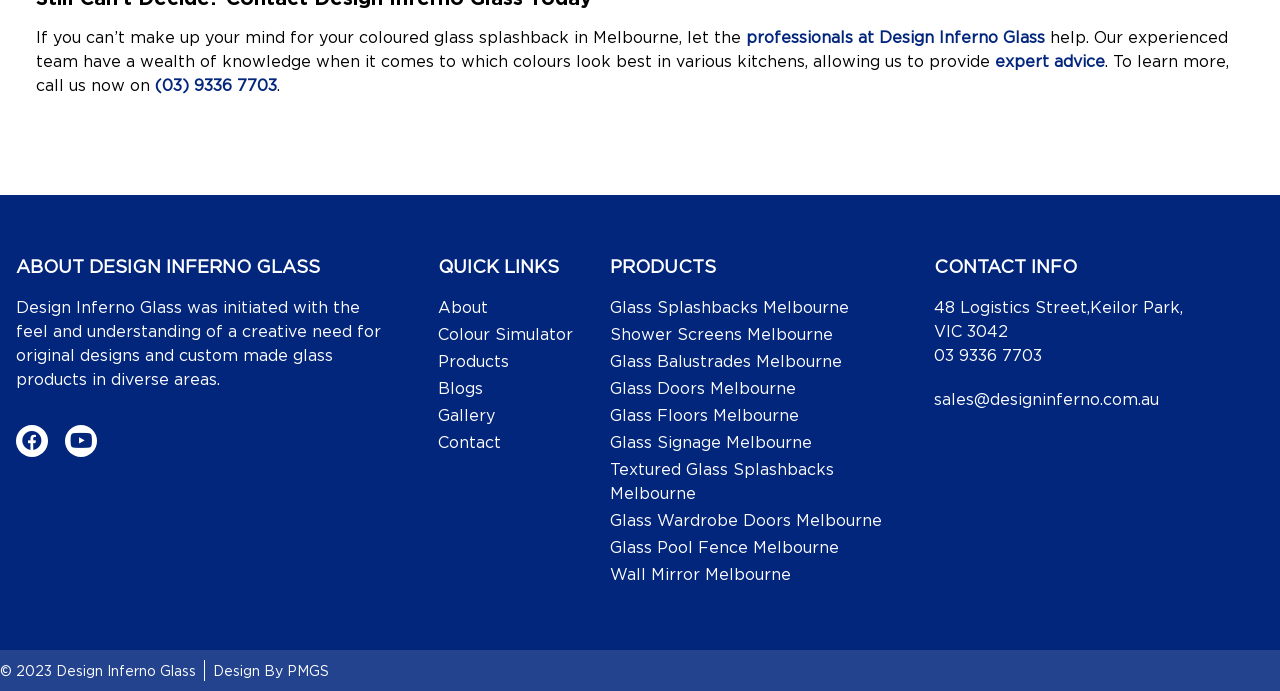Please specify the coordinates of the bounding box for the element that should be clicked to carry out this instruction: "call the company". The coordinates must be four float numbers between 0 and 1, formatted as [left, top, right, bottom].

[0.121, 0.109, 0.216, 0.135]